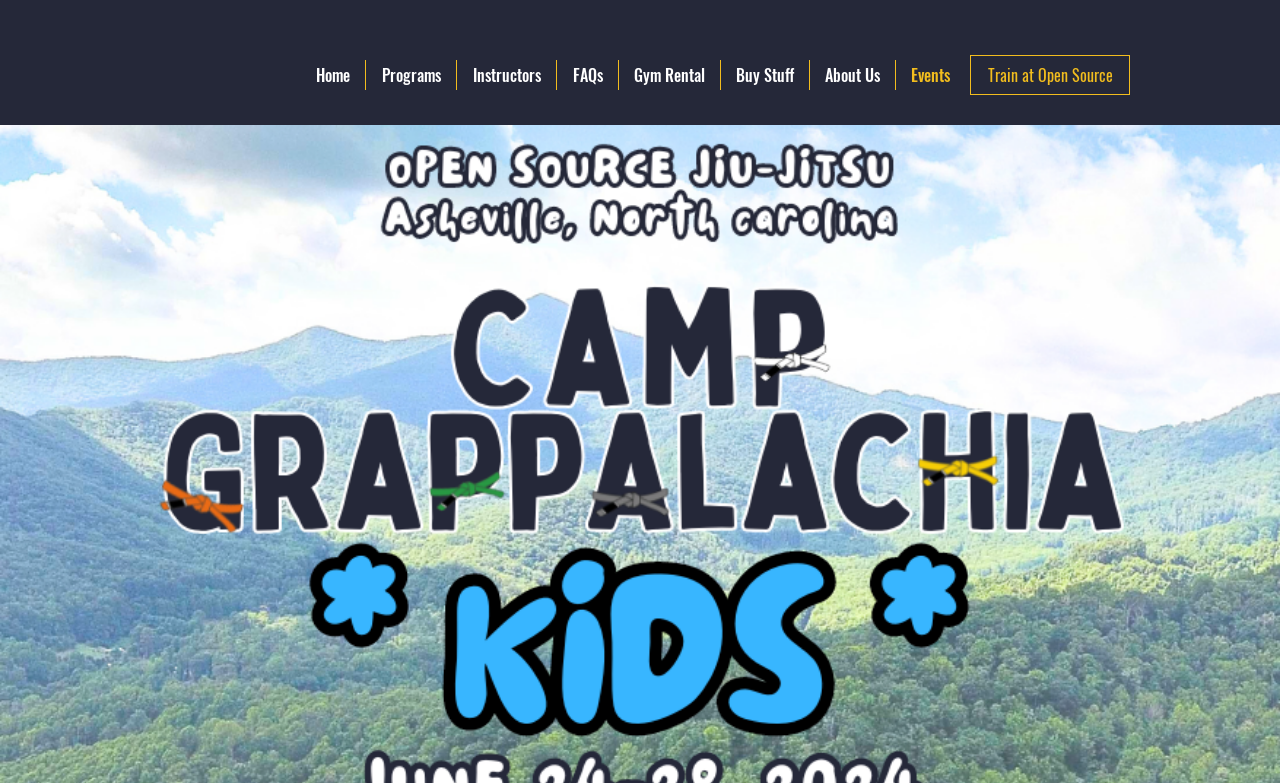Determine the bounding box coordinates of the clickable region to carry out the instruction: "Click on About".

None